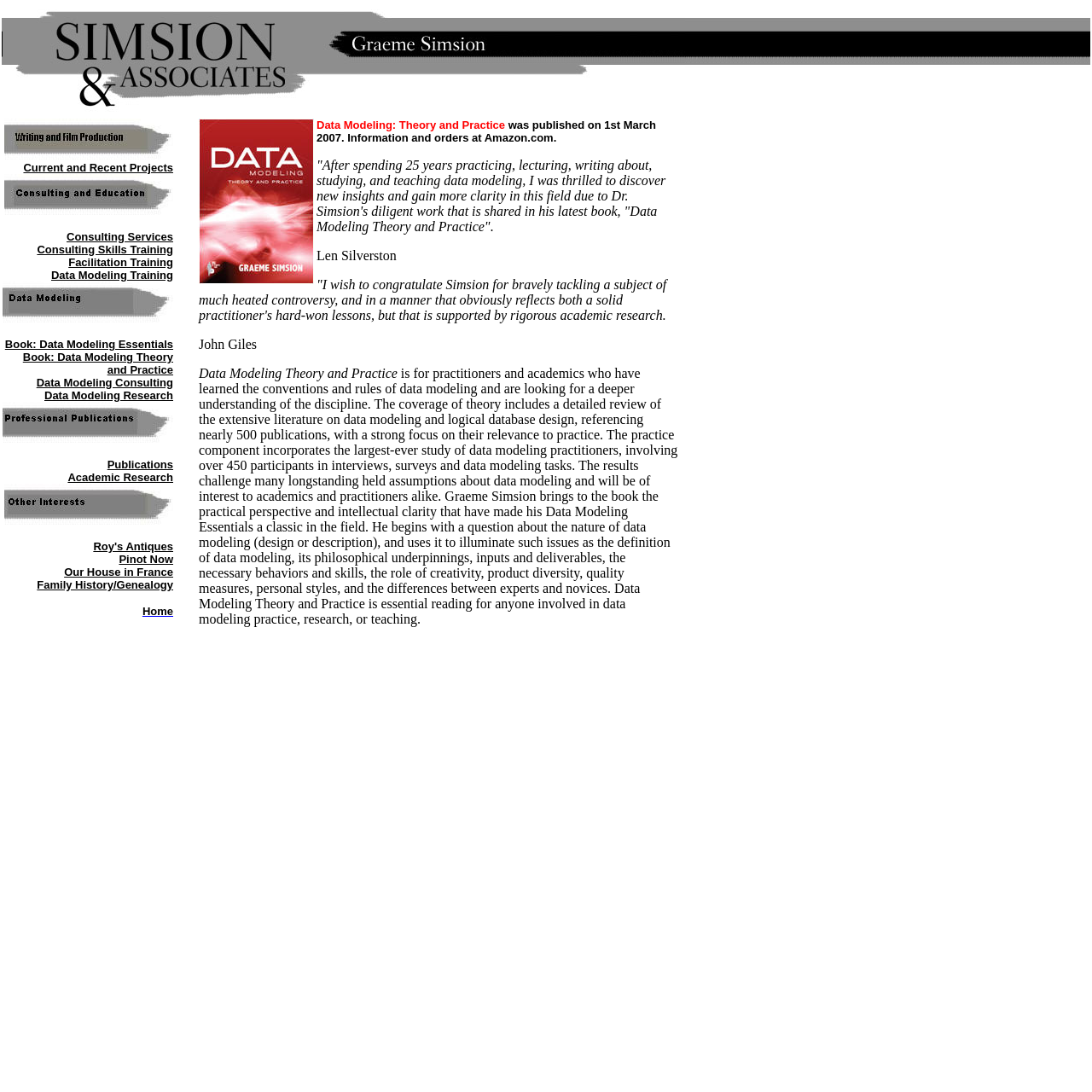How many links are there in the webpage?
Please provide a single word or phrase answer based on the image.

15